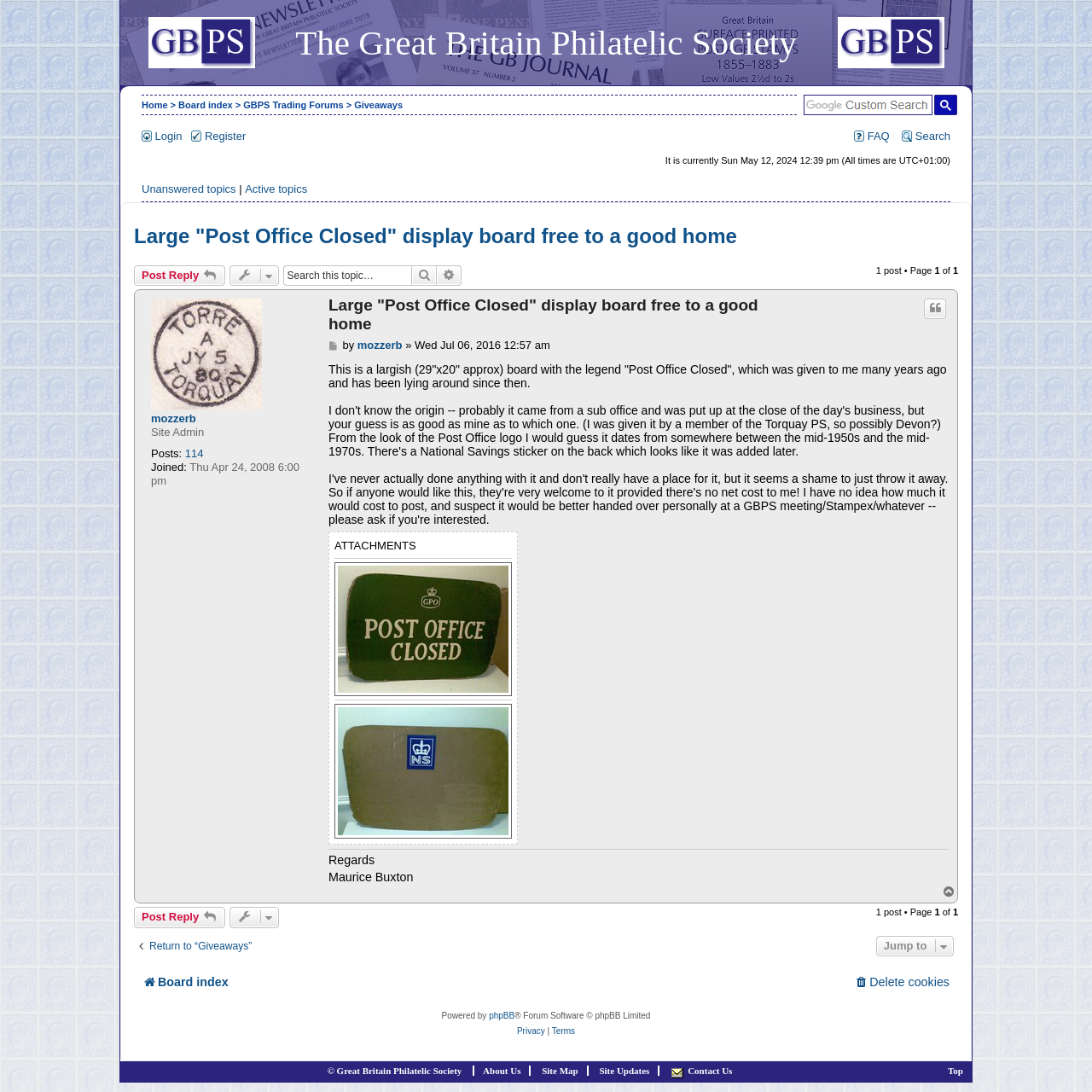What is the time when this post was made?
Give a single word or phrase as your answer by examining the image.

Wed Jul 06, 2016 12:57 am